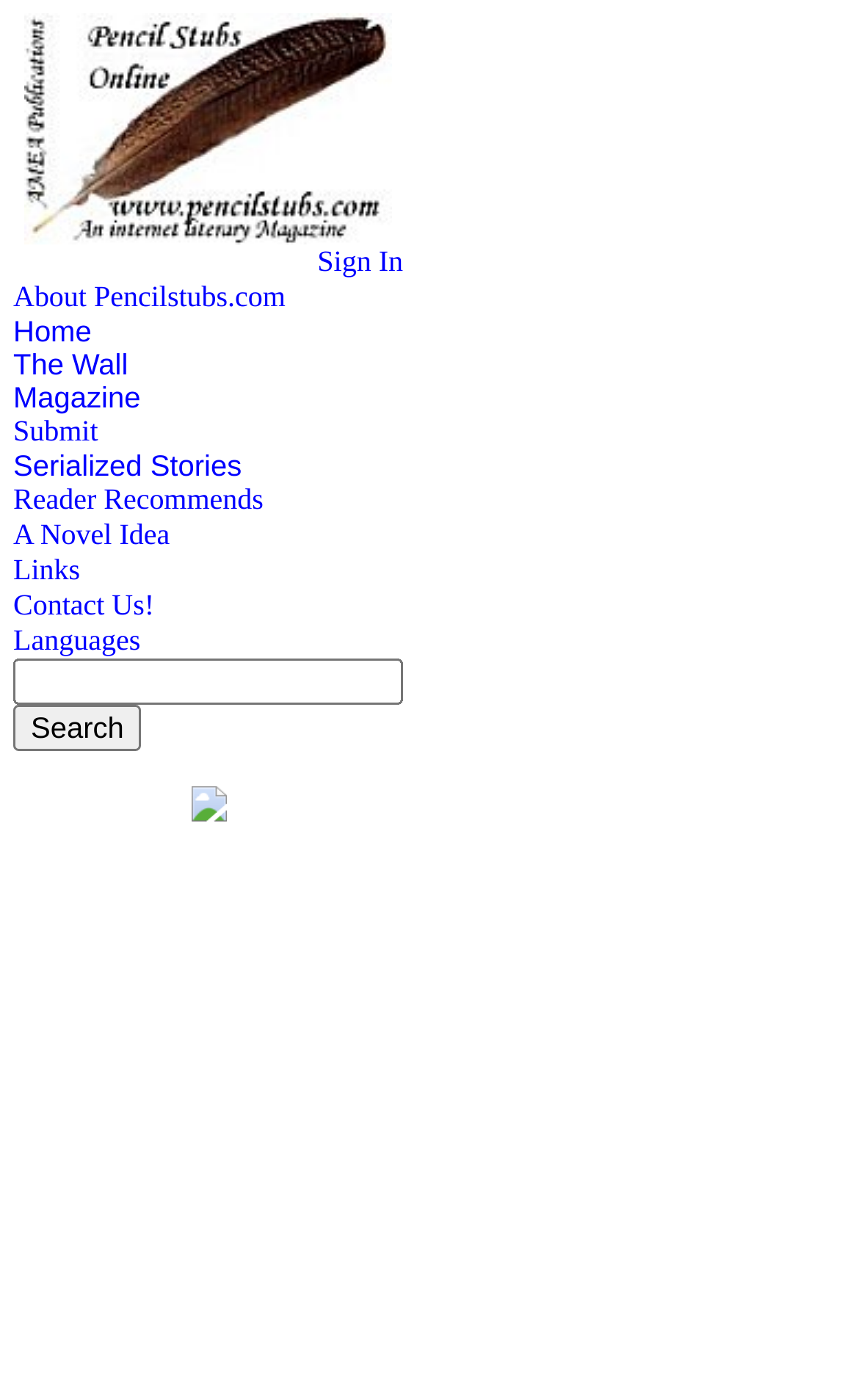Please indicate the bounding box coordinates for the clickable area to complete the following task: "Read the magazine". The coordinates should be specified as four float numbers between 0 and 1, i.e., [left, top, right, bottom].

[0.015, 0.272, 0.164, 0.296]